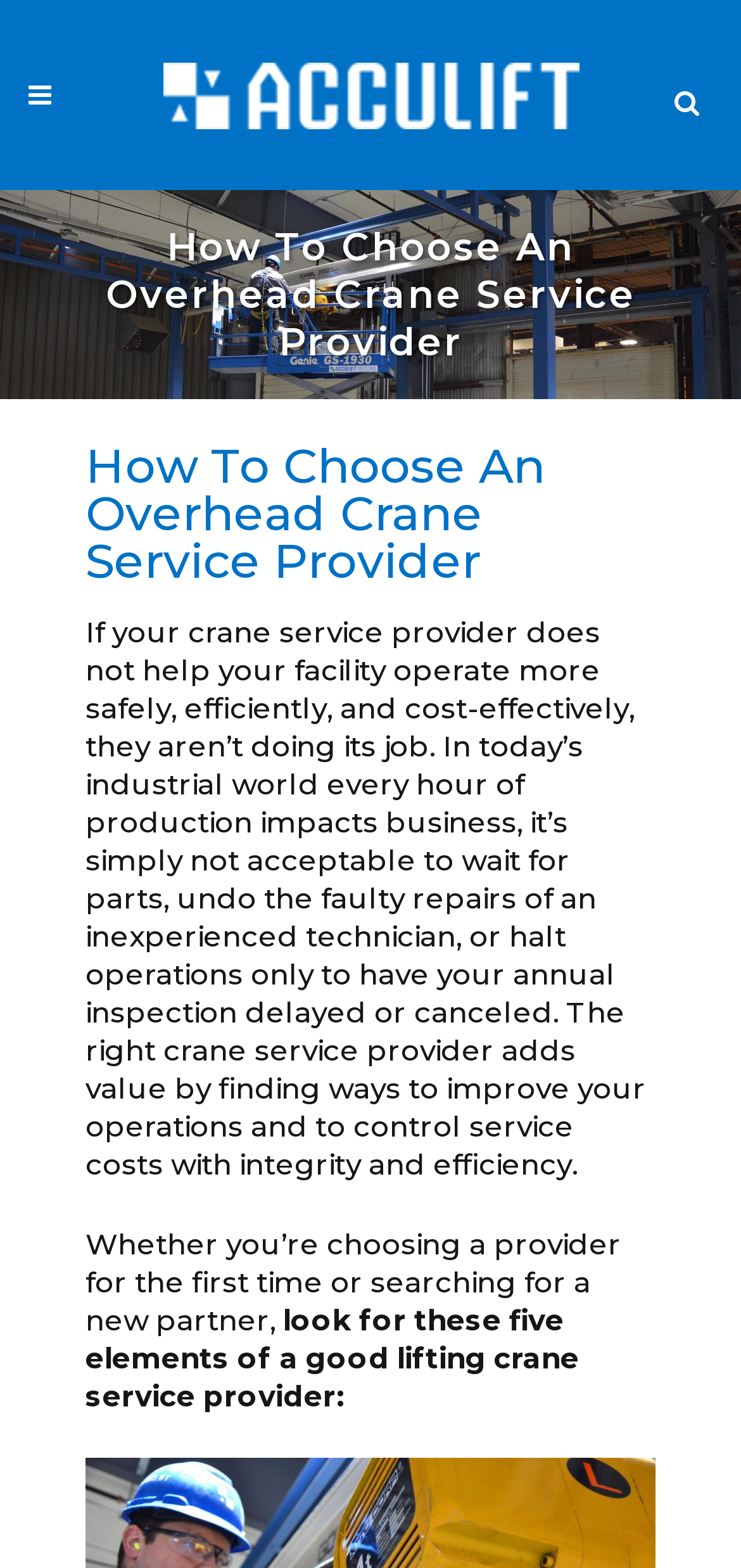What is the consequence of waiting for parts or undoing faulty repairs?
Answer the question with a thorough and detailed explanation.

According to the webpage, waiting for parts or undoing faulty repairs can impact business, as mentioned in the sentence 'In today’s industrial world every hour of production impacts business...'.